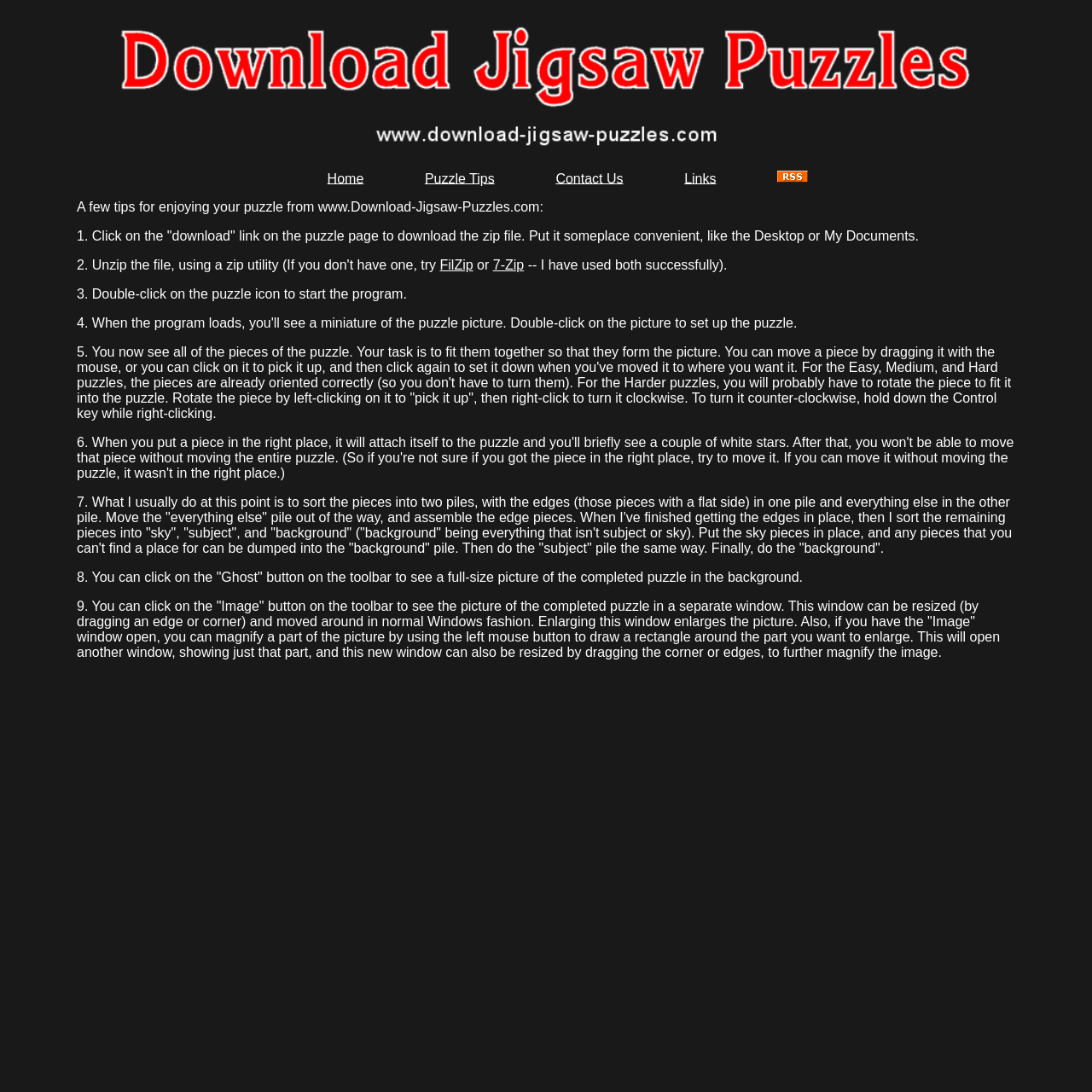How can you rotate a puzzle piece?
Please answer the question with as much detail and depth as you can.

As mentioned on the webpage, to rotate a puzzle piece, you need to left-click on it to 'pick it up', and then right-click to turn it clockwise. To turn it counter-clockwise, you need to hold down the Control key while right-clicking.